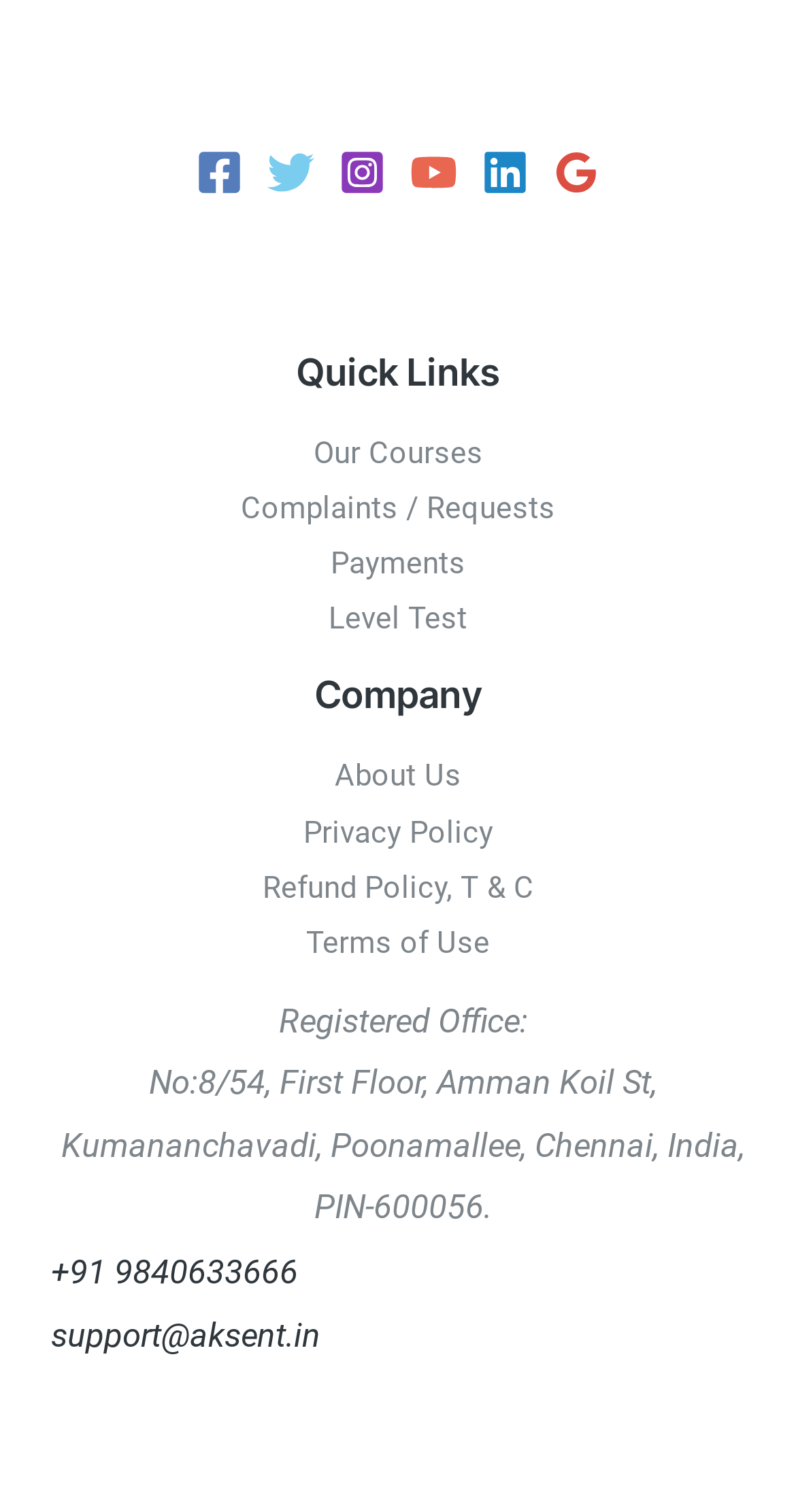Refer to the image and provide an in-depth answer to the question: 
How many links are there in the Company section?

I counted the number of links in the navigation section with the heading 'Company', which are 'About Us', 'Privacy Policy', 'Refund Policy, T & C', and 'Terms of Use'.